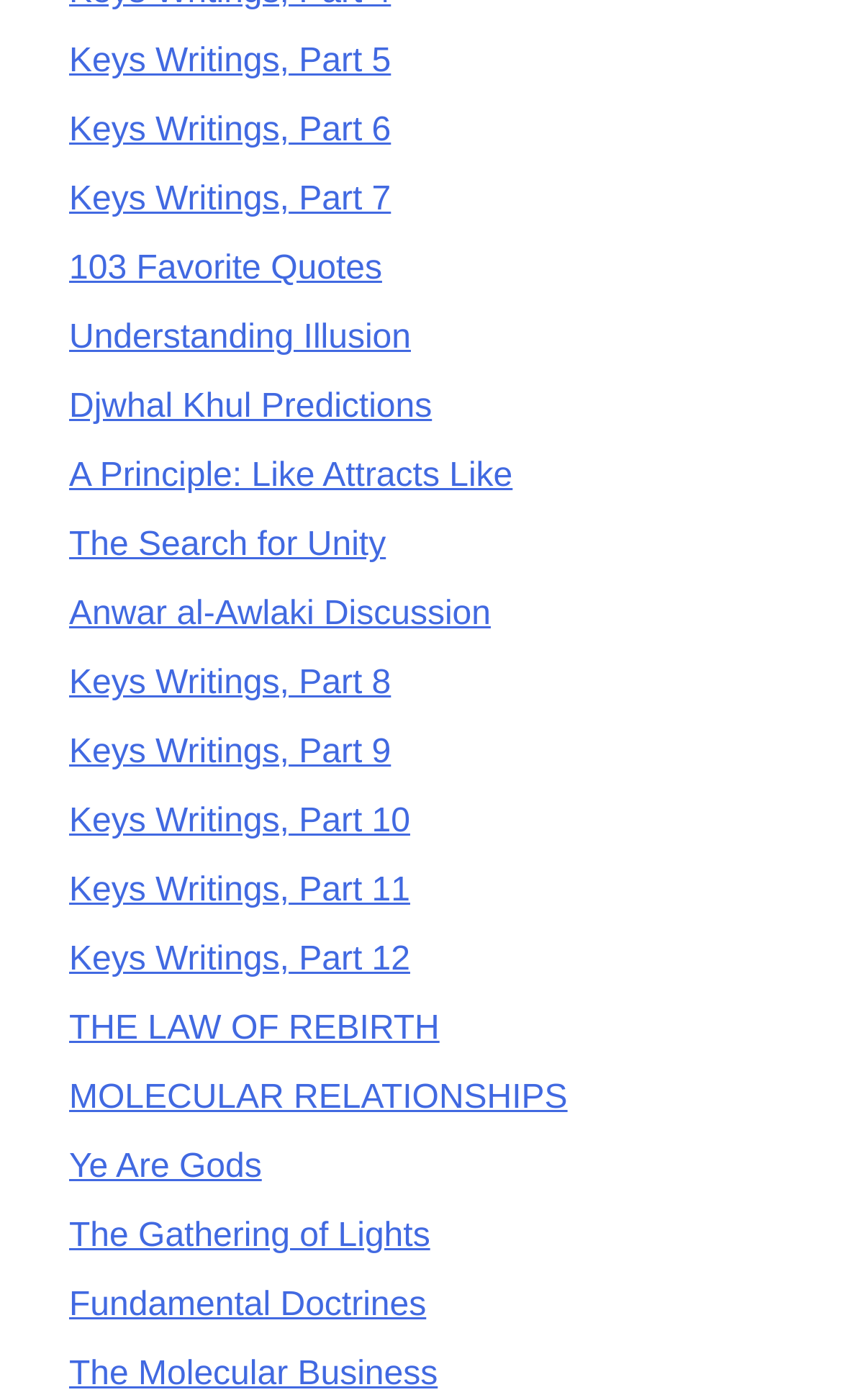Answer briefly with one word or phrase:
What is the title of the first link?

Keys Writings, Part 5